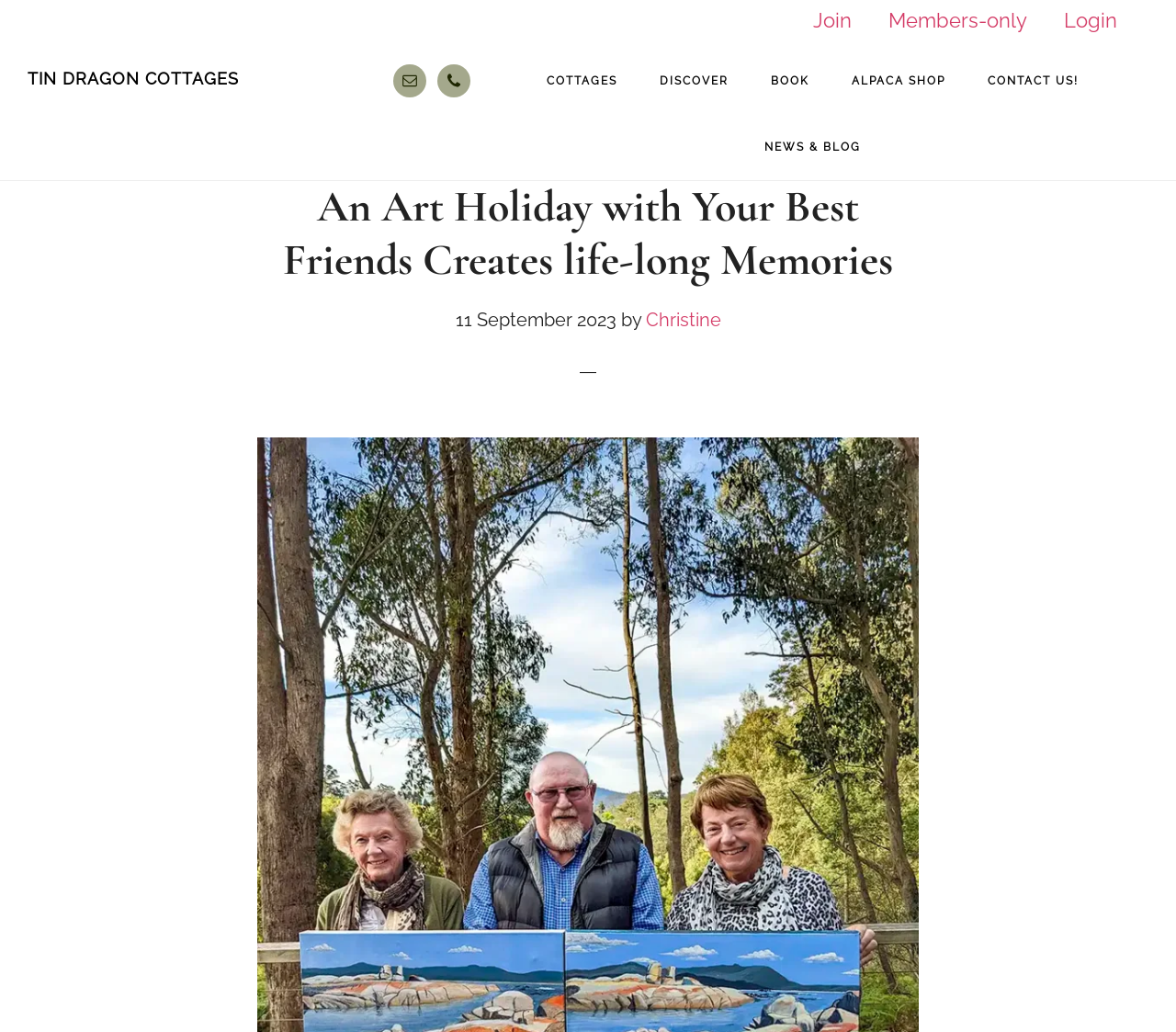Provide a thorough and detailed response to the question by examining the image: 
How many navigation links are in the main menu?

I counted the number of links within the navigation element with the label 'Main', which are 'COTTAGES', 'DISCOVER', 'BOOK', 'ALPACA SHOP', and 'CONTACT US!'. There are 5 links in total.